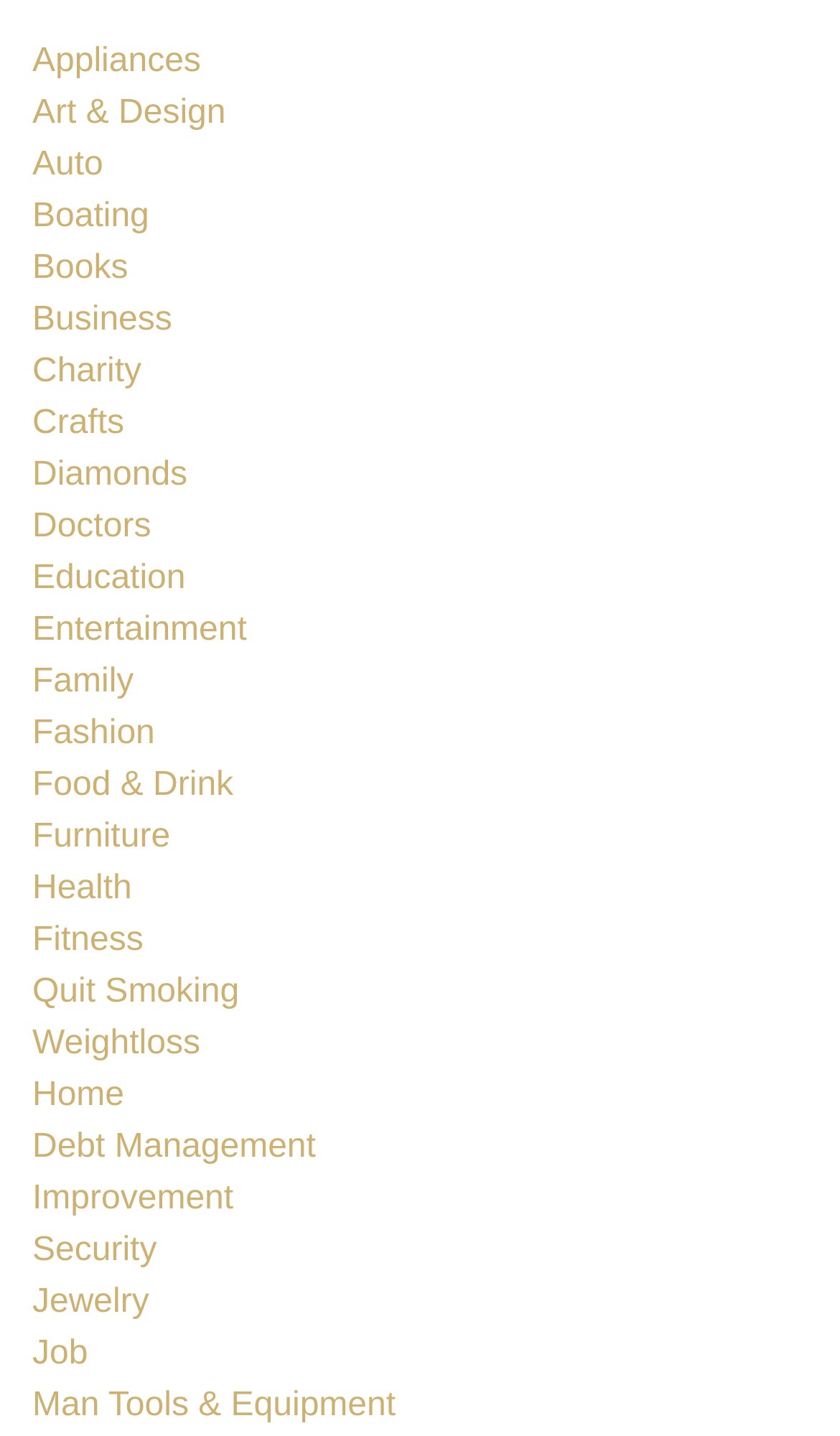Determine the bounding box coordinates of the region that needs to be clicked to achieve the task: "Explore art and design".

[0.038, 0.066, 0.269, 0.091]